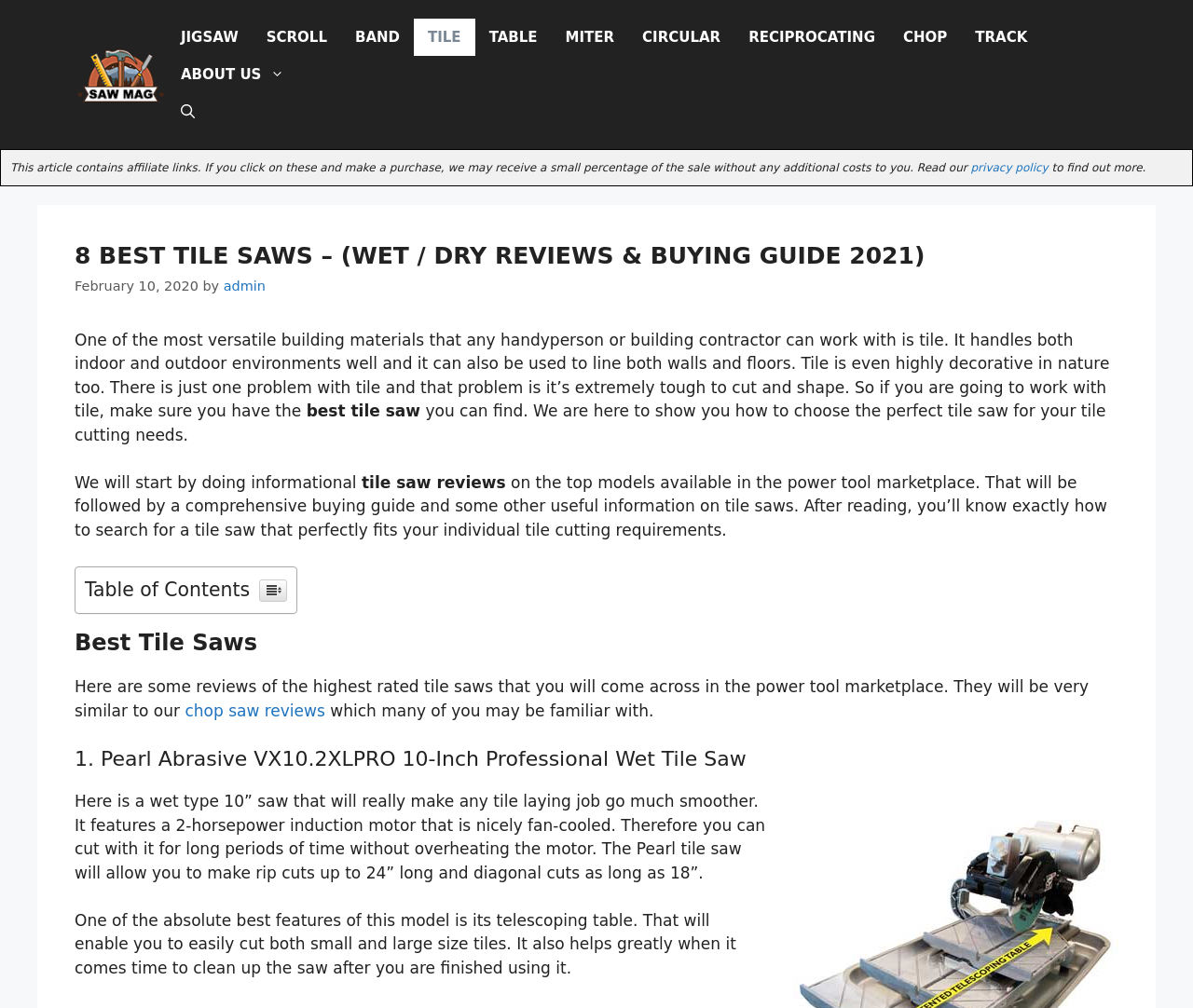Given the webpage screenshot, identify the bounding box of the UI element that matches this description: "About Us".

[0.14, 0.055, 0.25, 0.092]